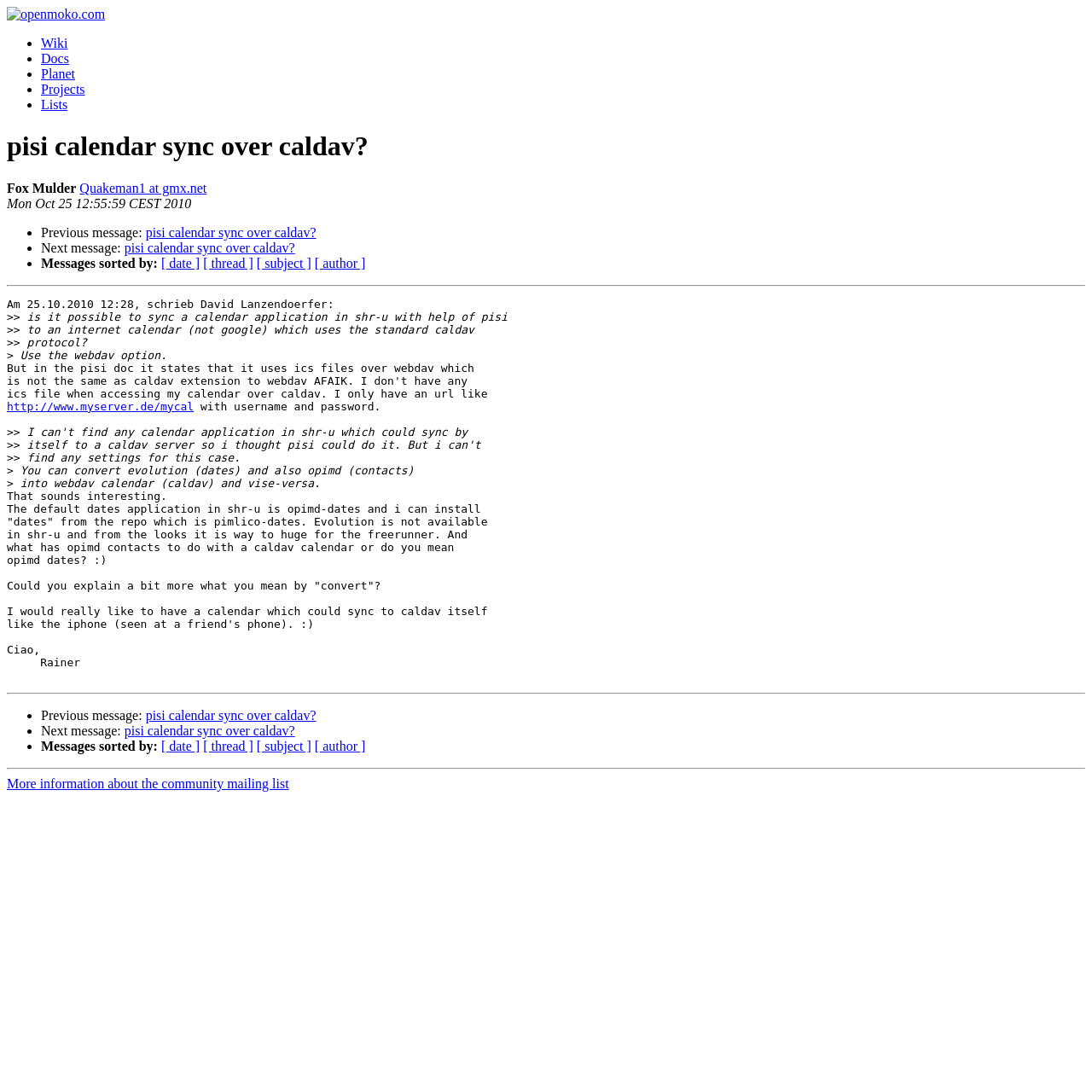Please find the bounding box coordinates of the element that you should click to achieve the following instruction: "go to Wiki". The coordinates should be presented as four float numbers between 0 and 1: [left, top, right, bottom].

[0.038, 0.033, 0.062, 0.046]